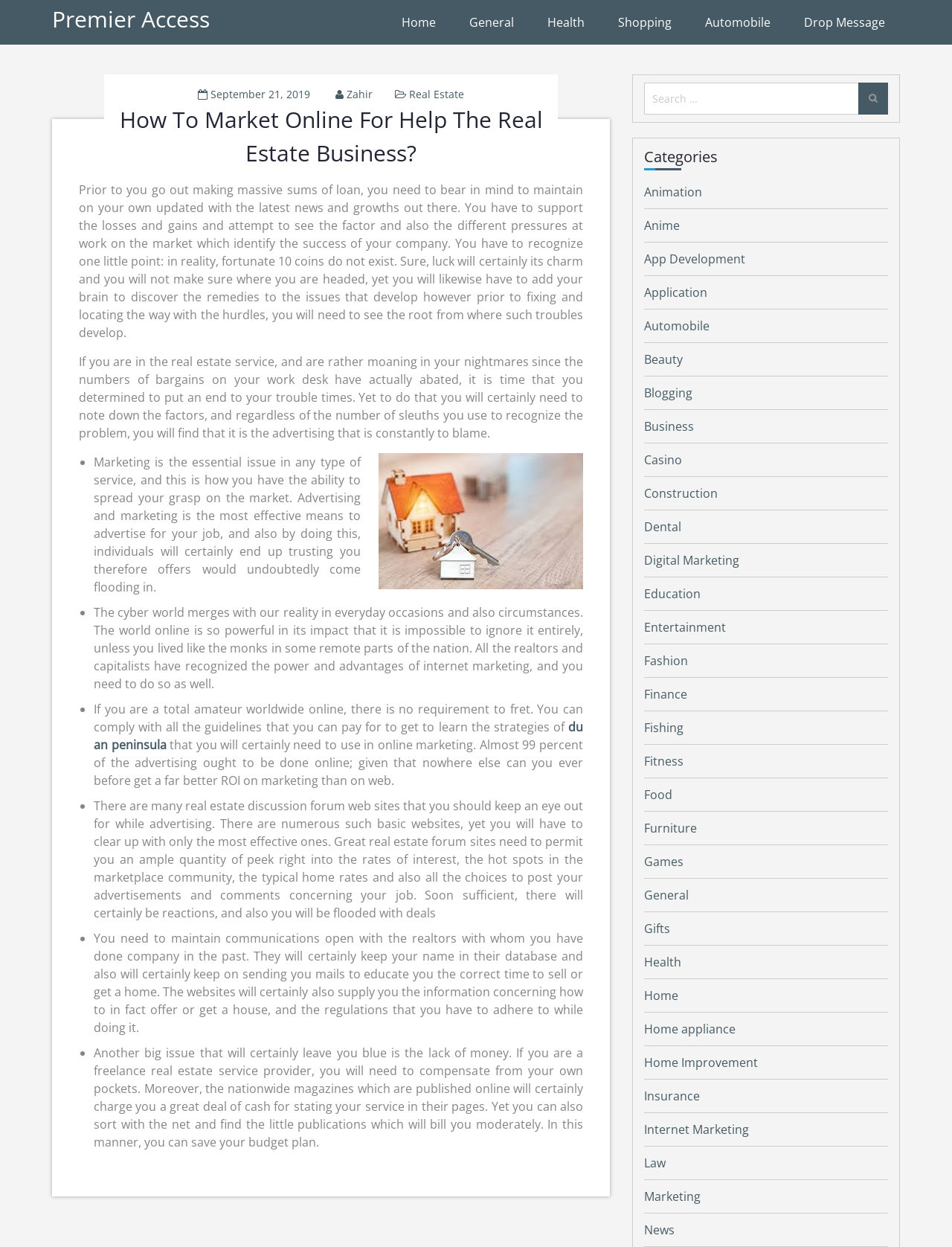Please identify the bounding box coordinates of the element's region that needs to be clicked to fulfill the following instruction: "Click on the 'Home' link". The bounding box coordinates should consist of four float numbers between 0 and 1, i.e., [left, top, right, bottom].

[0.422, 0.0, 0.458, 0.036]